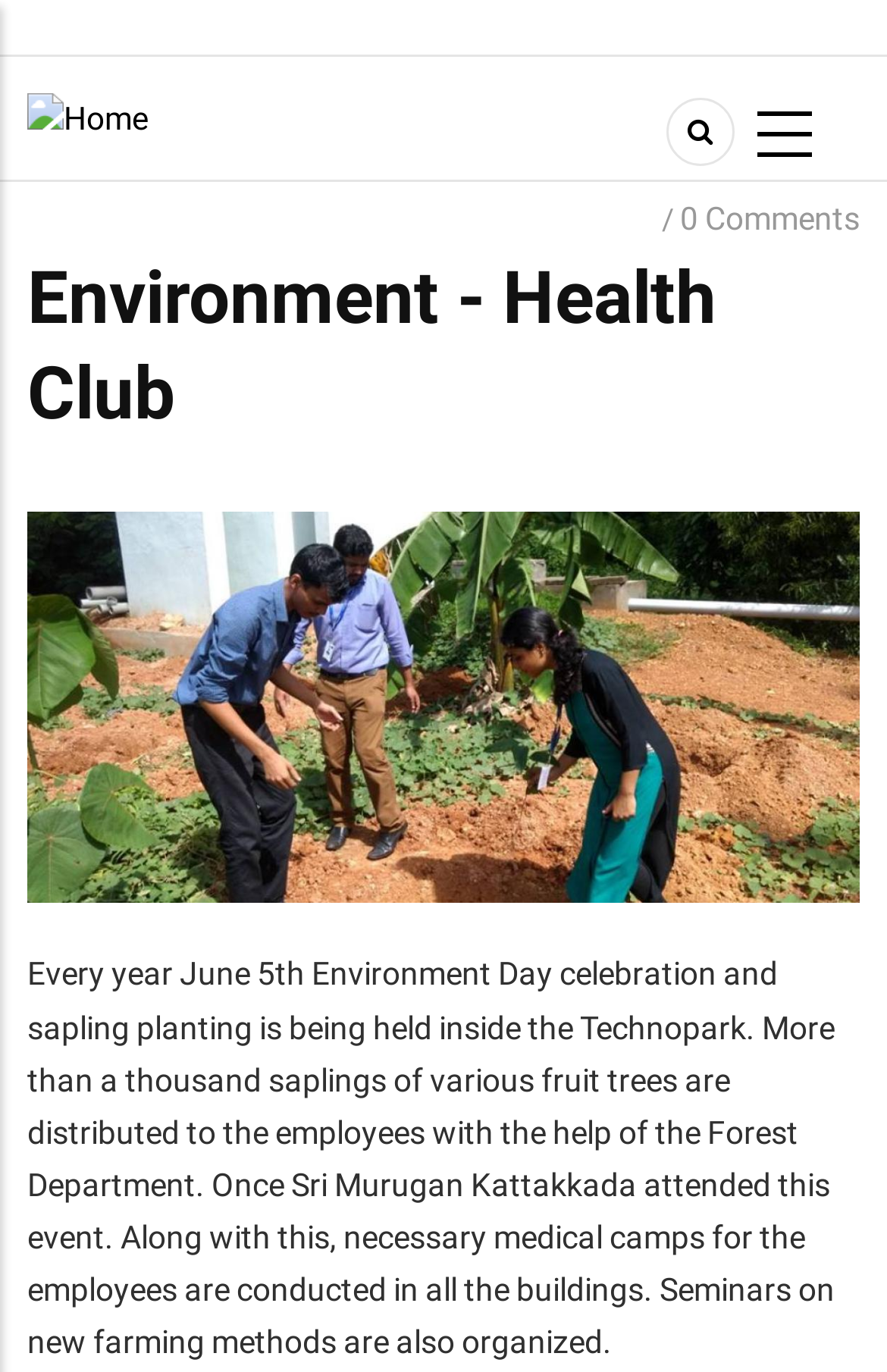Please find and give the text of the main heading on the webpage.

Environment - Health Club